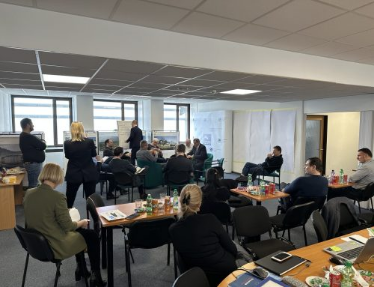Analyze the image and provide a detailed answer to the question: What is in the background of the room?

A whiteboard or presentation area in the background hints at the formal aspects of the meeting, possibly displaying important information or insights drawn from previous discussions.